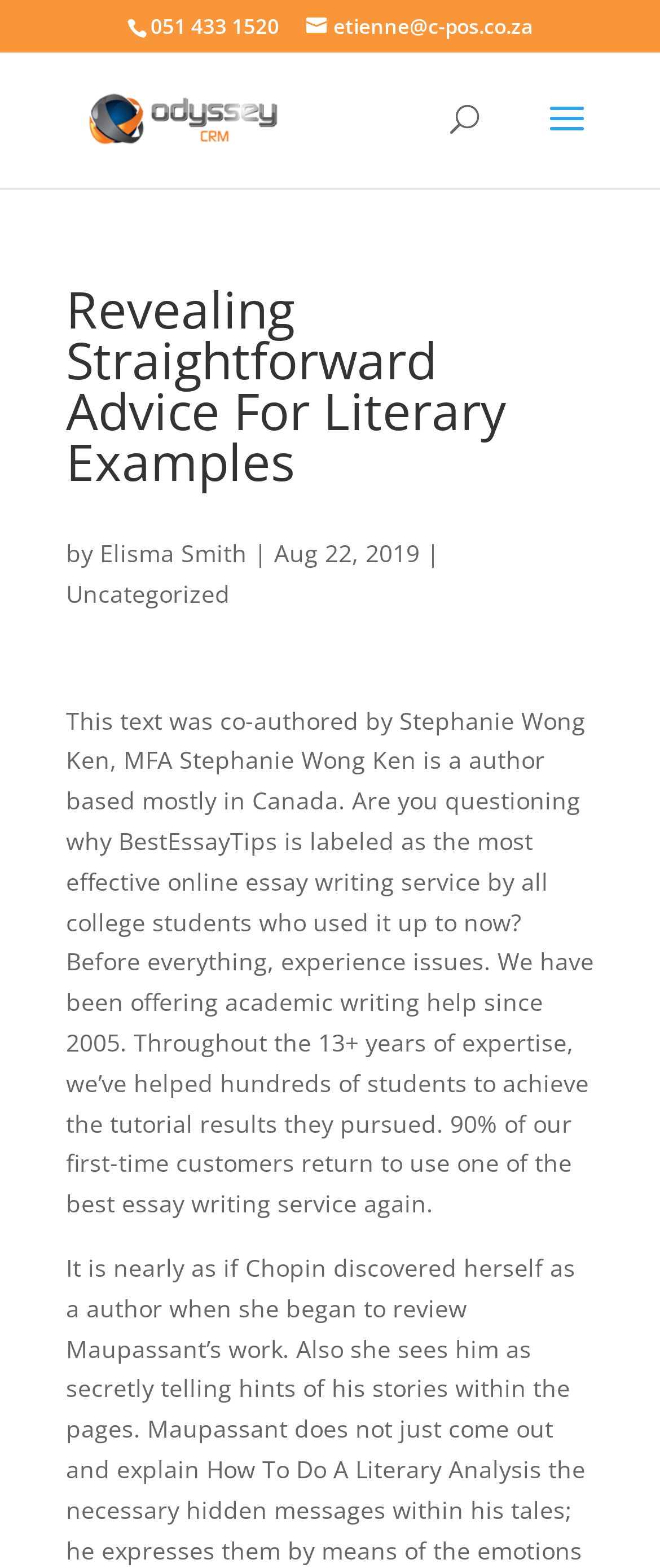How many years of experience does the essay writing service have?
Refer to the image and give a detailed answer to the question.

The experience is mentioned in the article content, within the bounding box coordinates [0.1, 0.449, 0.9, 0.778]. The text states that the service has been providing academic writing help since 2005, which implies that it has more than 13 years of experience.